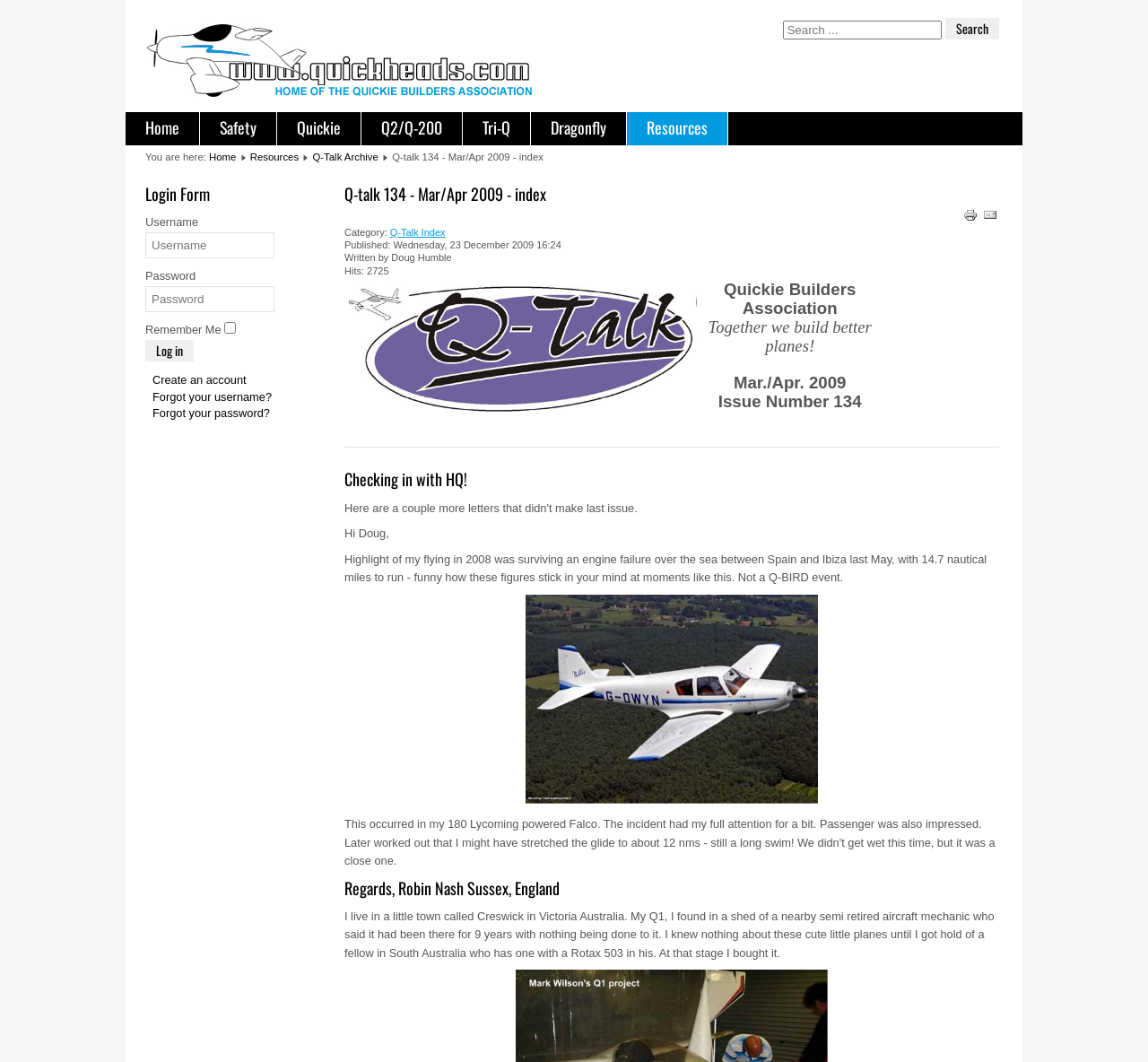Determine the bounding box coordinates of the clickable region to carry out the instruction: "Create an account".

[0.133, 0.352, 0.215, 0.364]